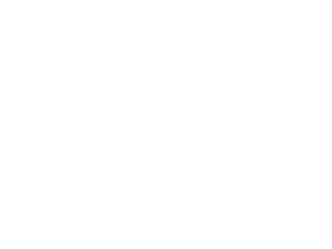Answer succinctly with a single word or phrase:
Who is the intended user of the product?

Users seeking packaging solutions